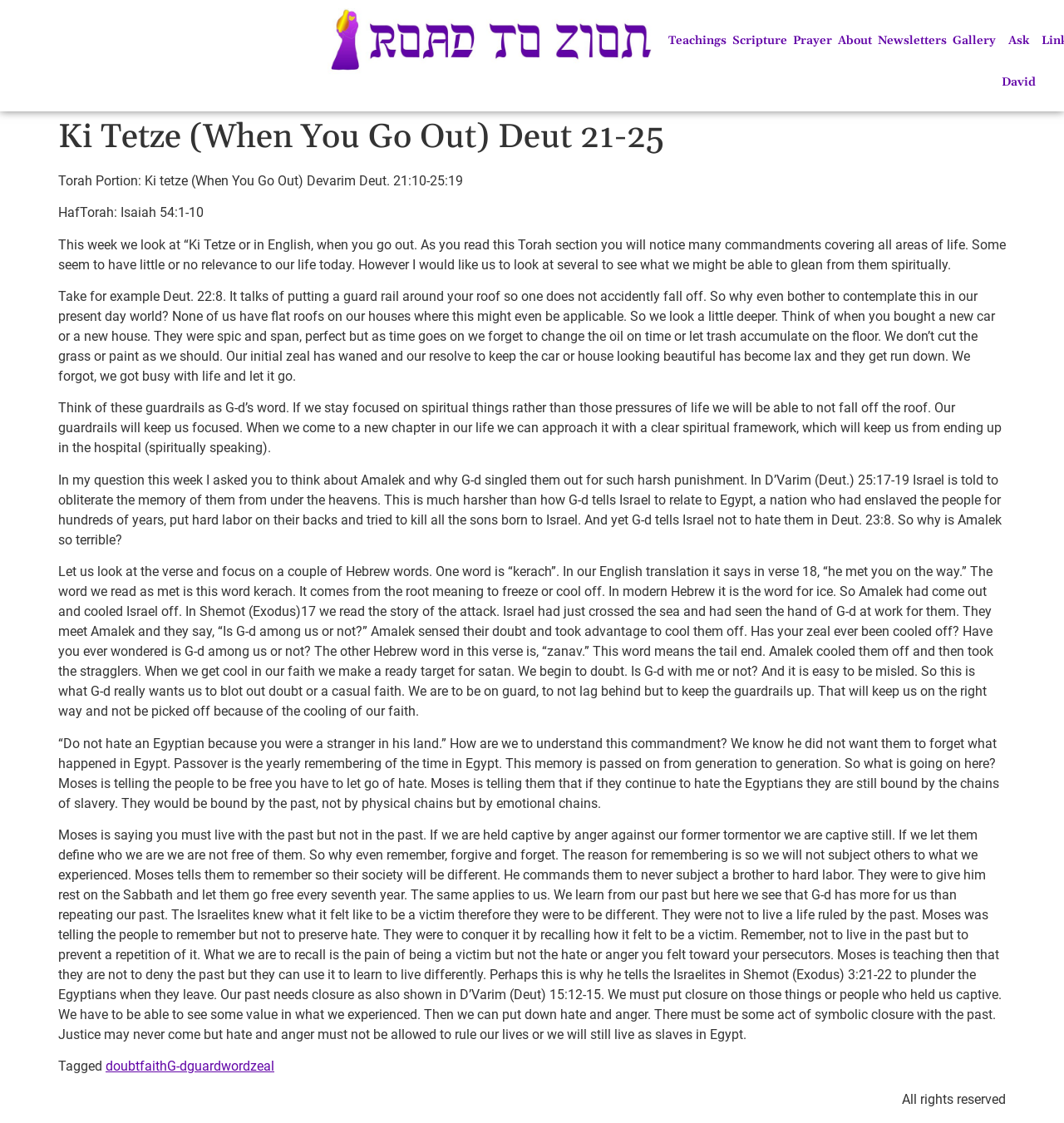Find and extract the text of the primary heading on the webpage.

Ki Tetze (When You Go Out) Deut 21-25